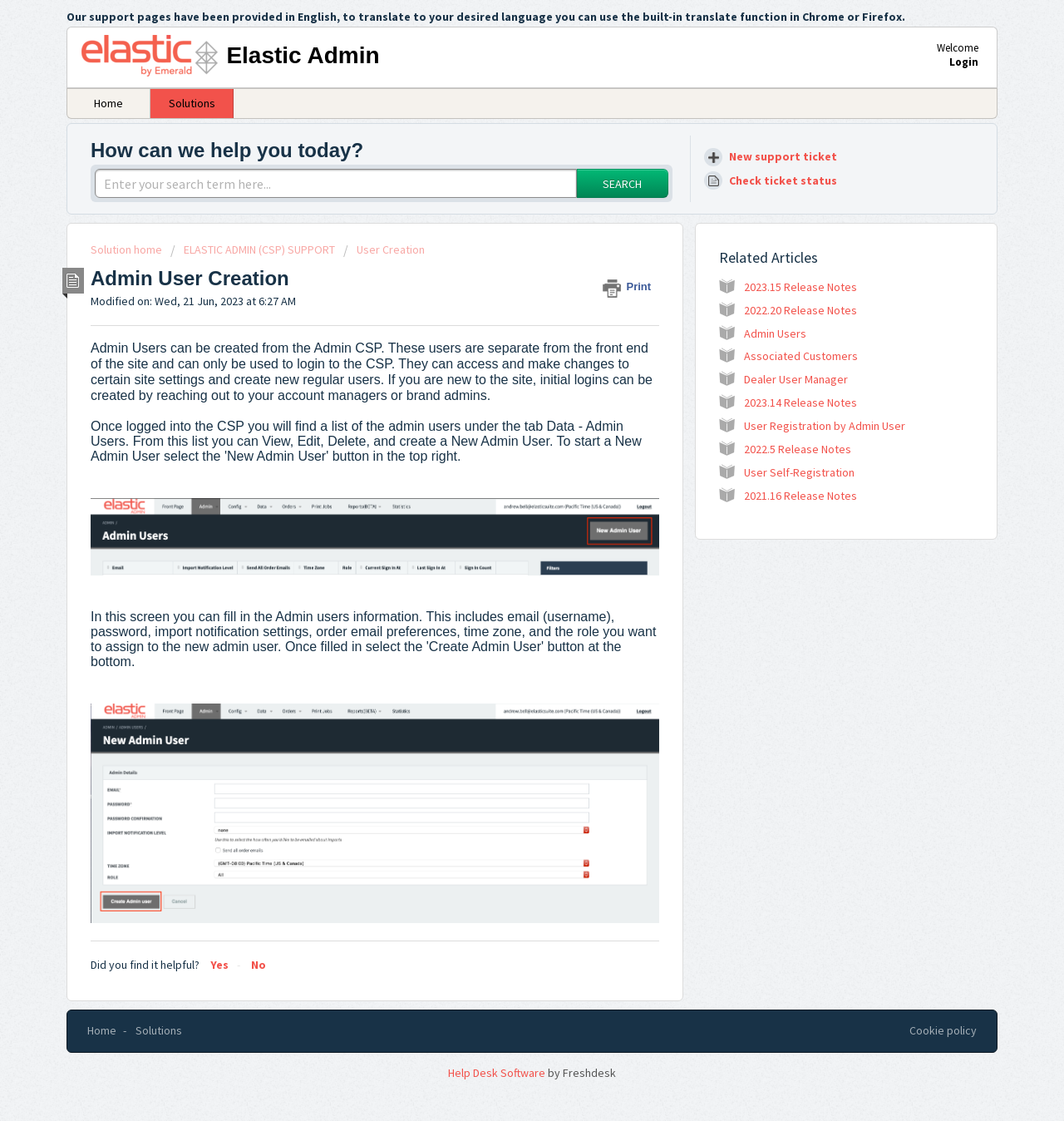Determine the bounding box coordinates for the clickable element to execute this instruction: "Search for something". Provide the coordinates as four float numbers between 0 and 1, i.e., [left, top, right, bottom].

[0.089, 0.151, 0.542, 0.177]